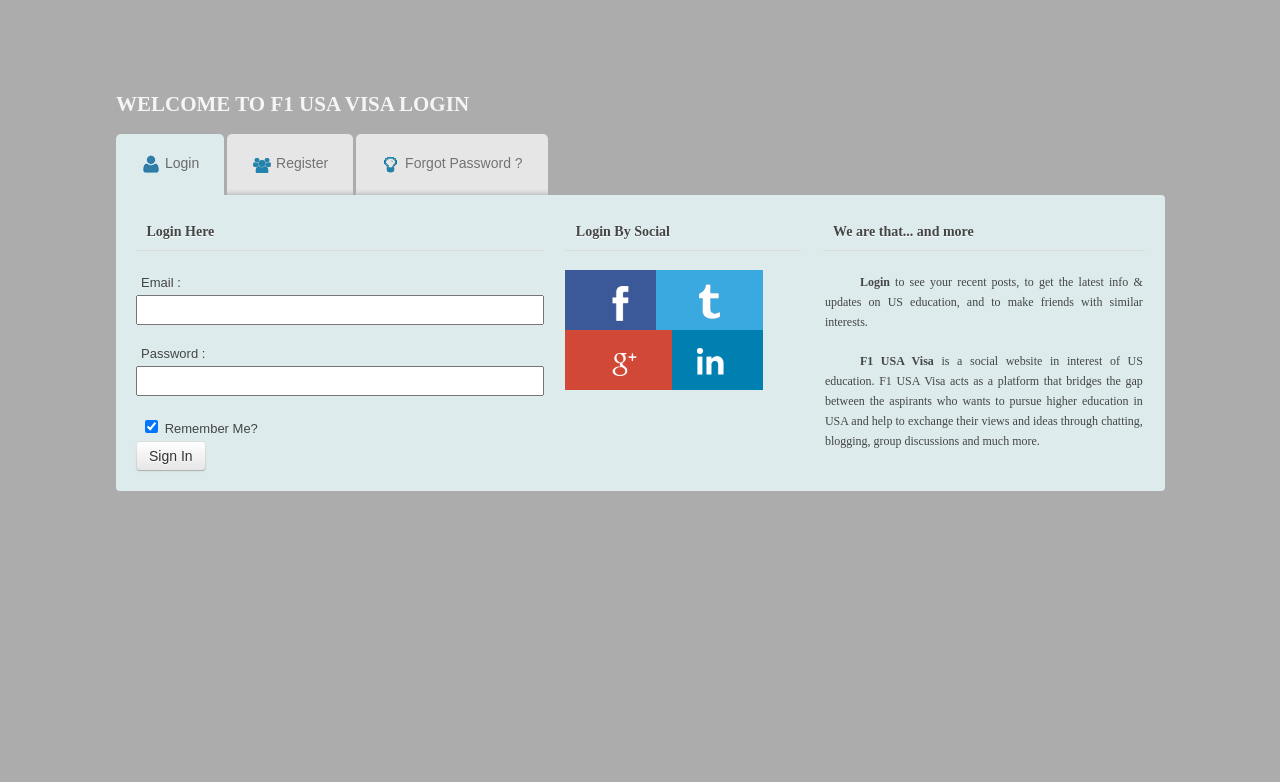From the screenshot, find the bounding box of the UI element matching this description: "Sign In". Supply the bounding box coordinates in the form [left, top, right, bottom], each a float between 0 and 1.

[0.106, 0.563, 0.161, 0.602]